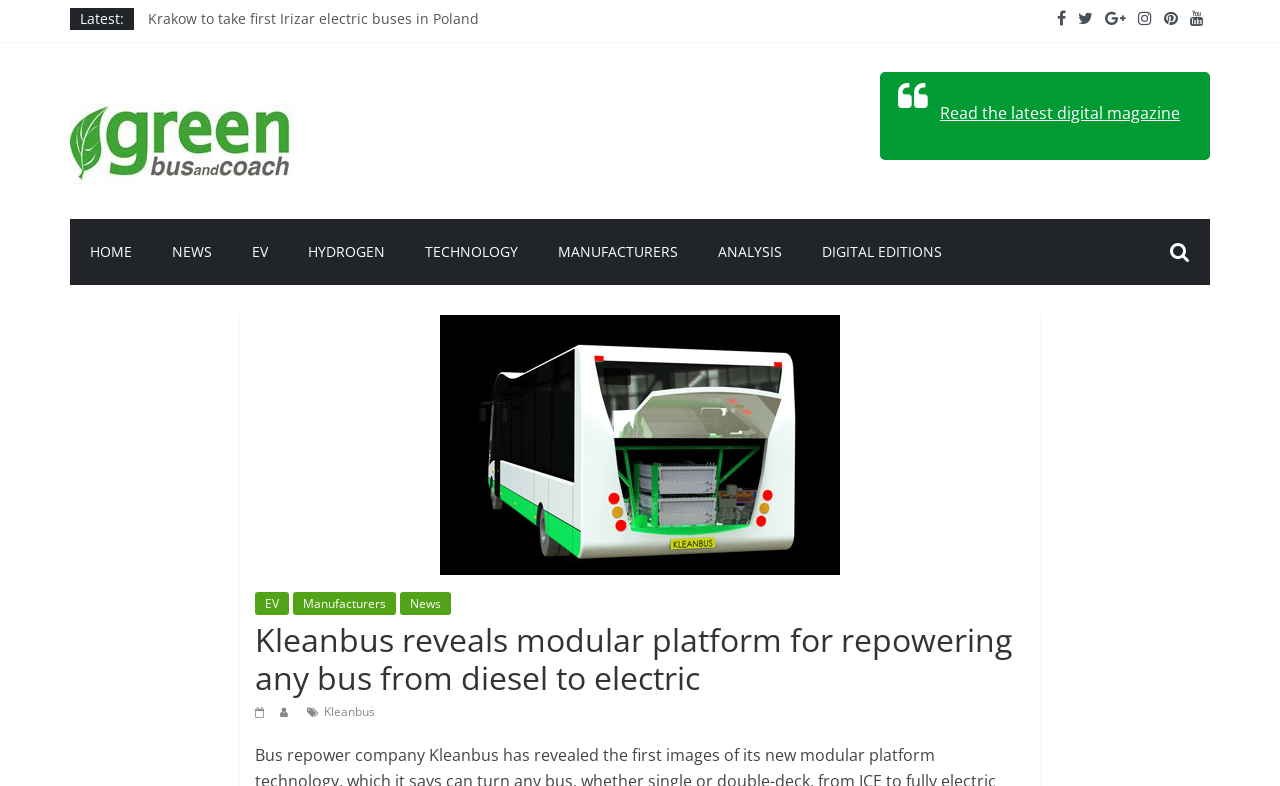Reply to the question with a single word or phrase:
What is the name of the website?

greenbusandcoach